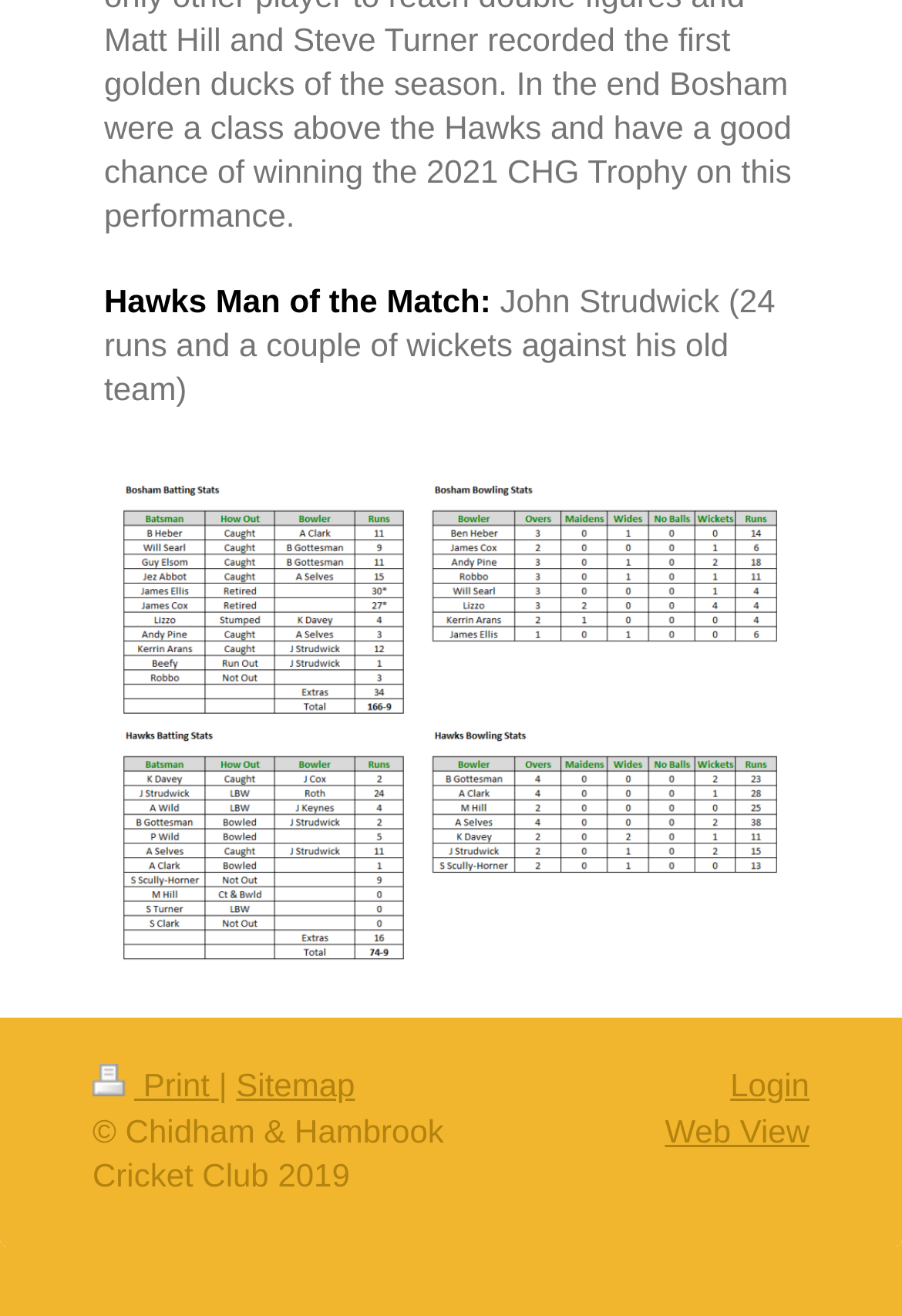Provide the bounding box coordinates of the HTML element this sentence describes: "Soul". The bounding box coordinates consist of four float numbers between 0 and 1, i.e., [left, top, right, bottom].

None